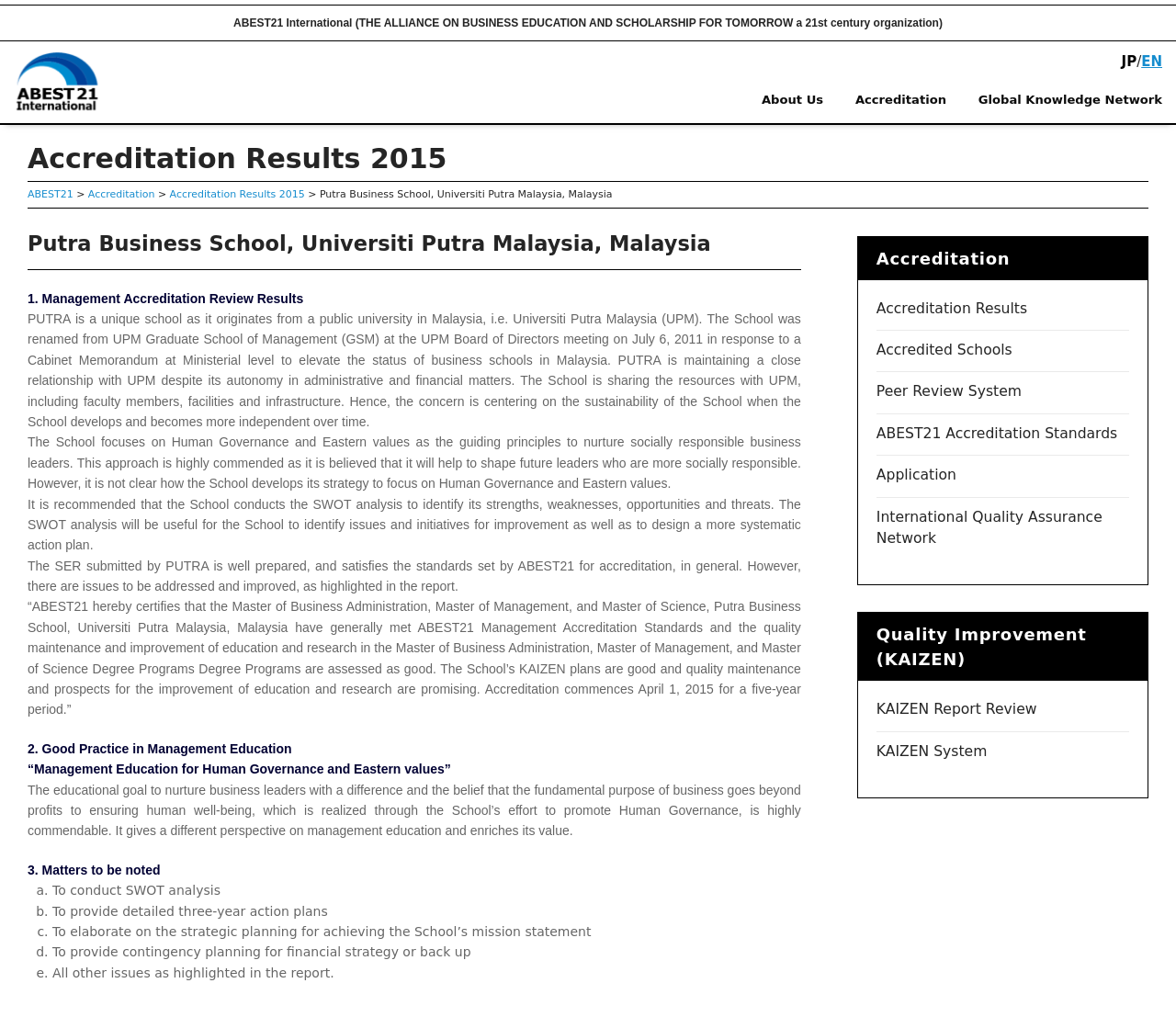What is the focus of the business school's education?
Using the visual information, reply with a single word or short phrase.

Human Governance and Eastern values